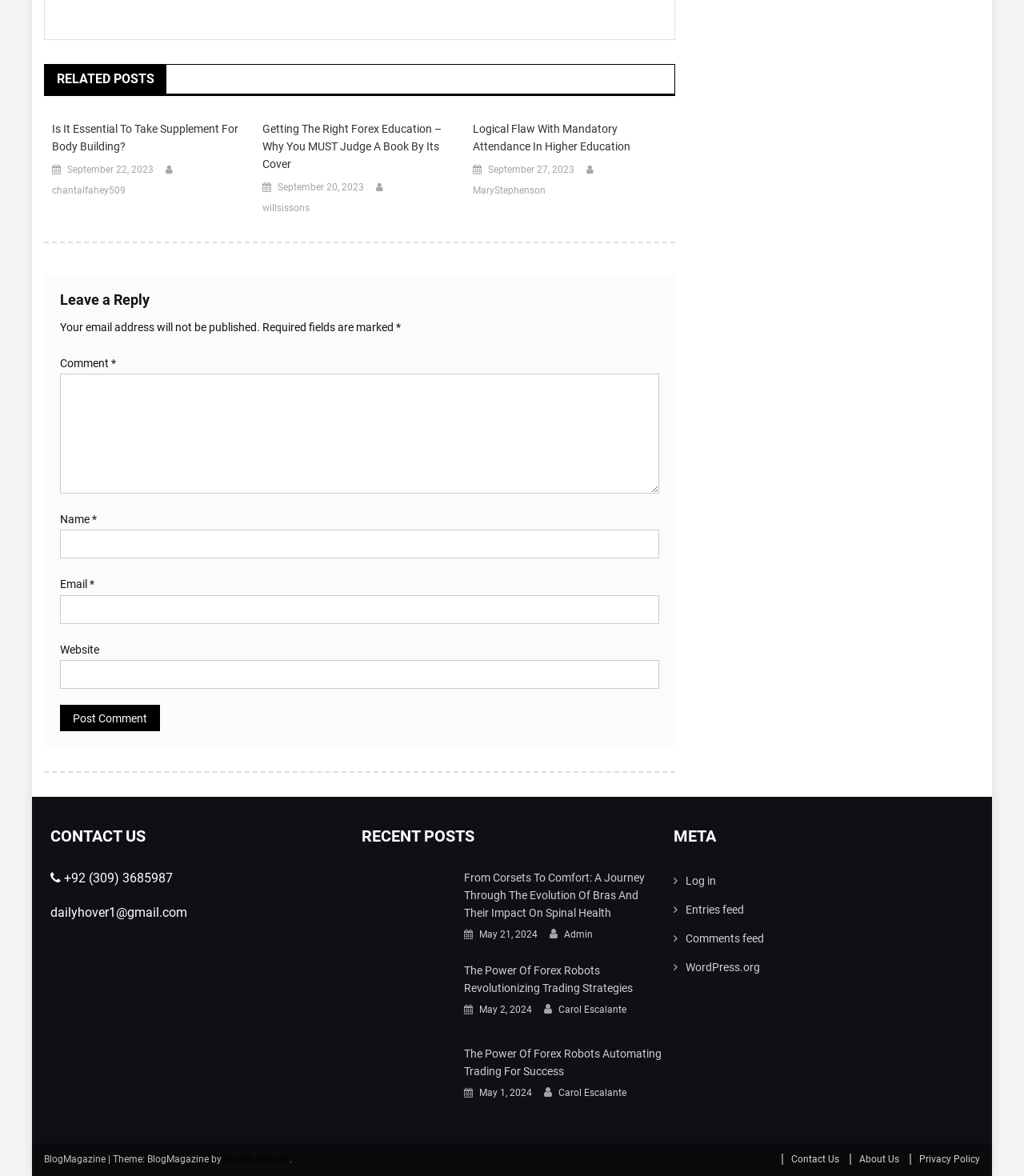Can you determine the bounding box coordinates of the area that needs to be clicked to fulfill the following instruction: "Log in"?

[0.658, 0.737, 0.951, 0.762]